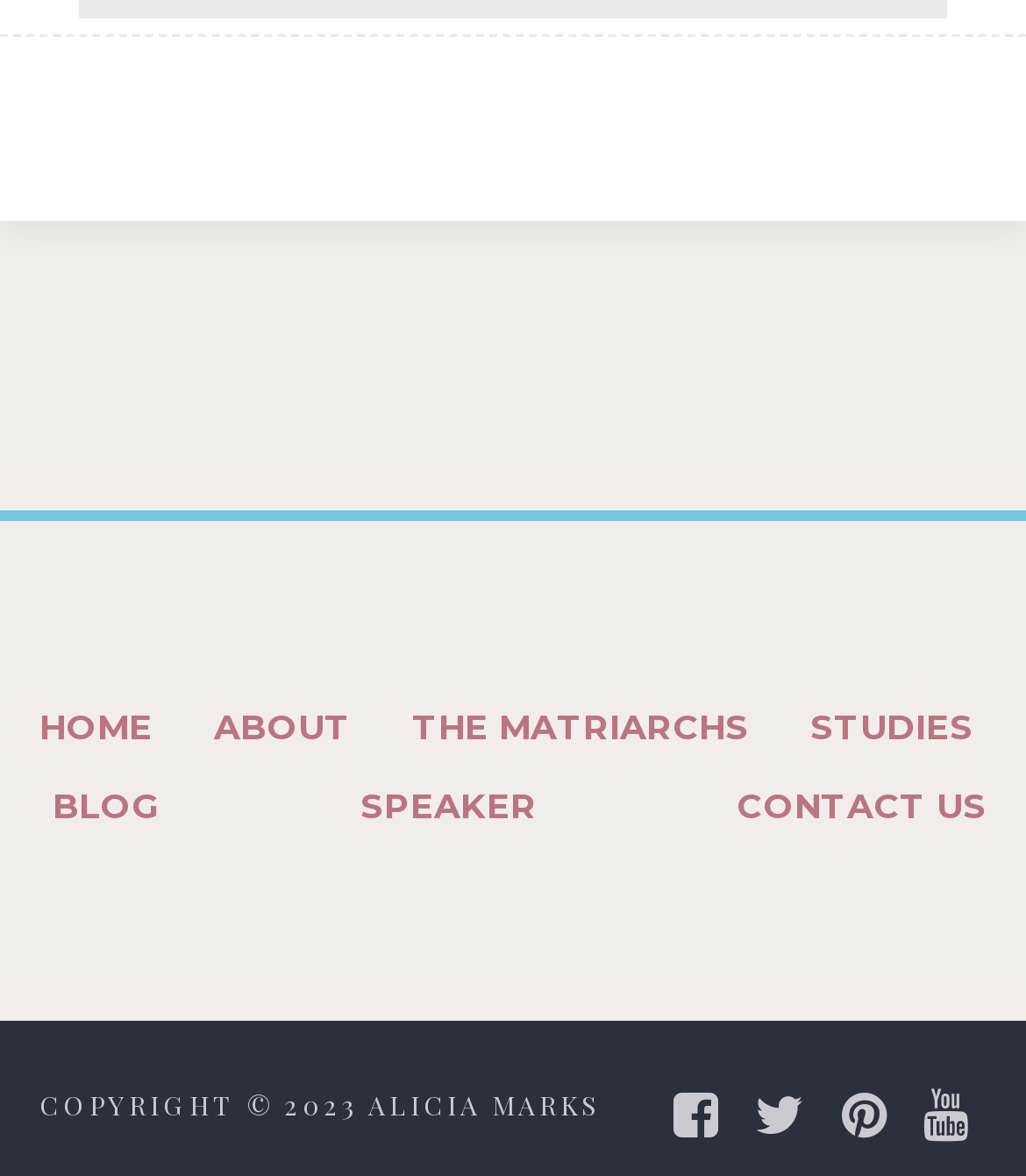Please answer the following question using a single word or phrase: 
How many social media links are there?

4